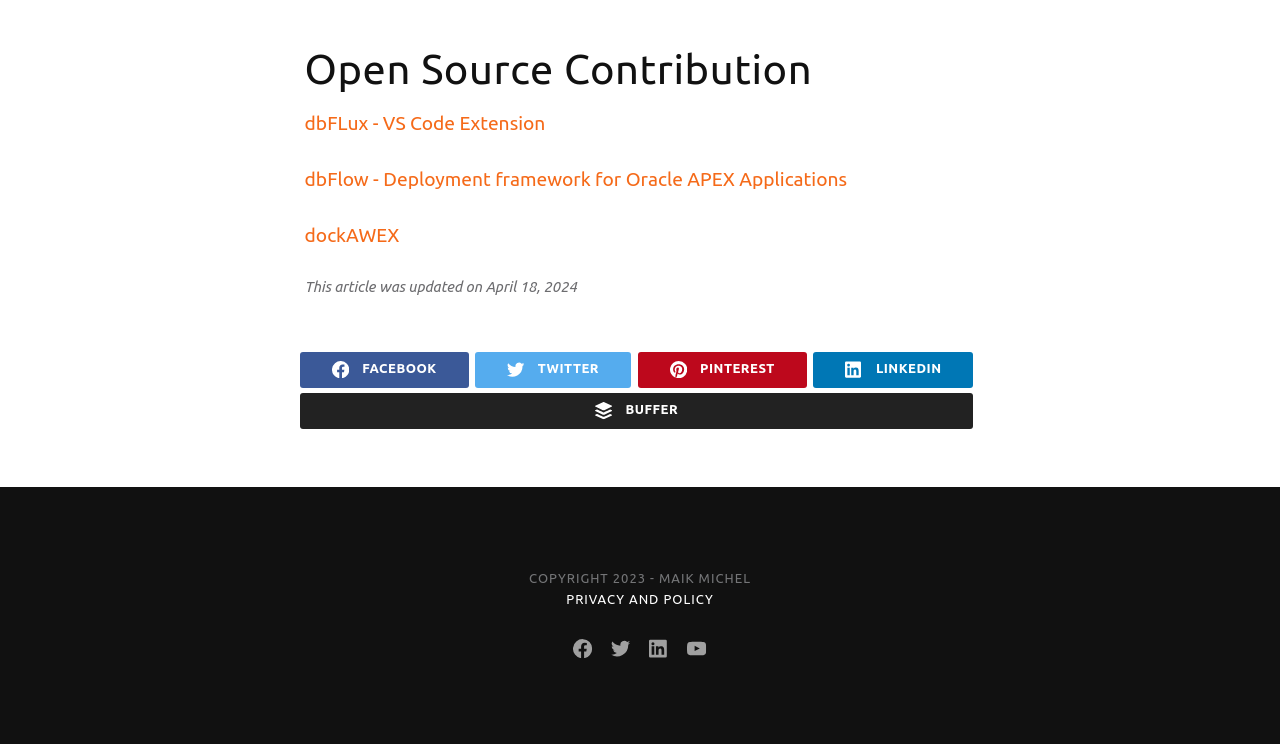How many social media links are present?
Look at the image and answer with only one word or phrase.

5